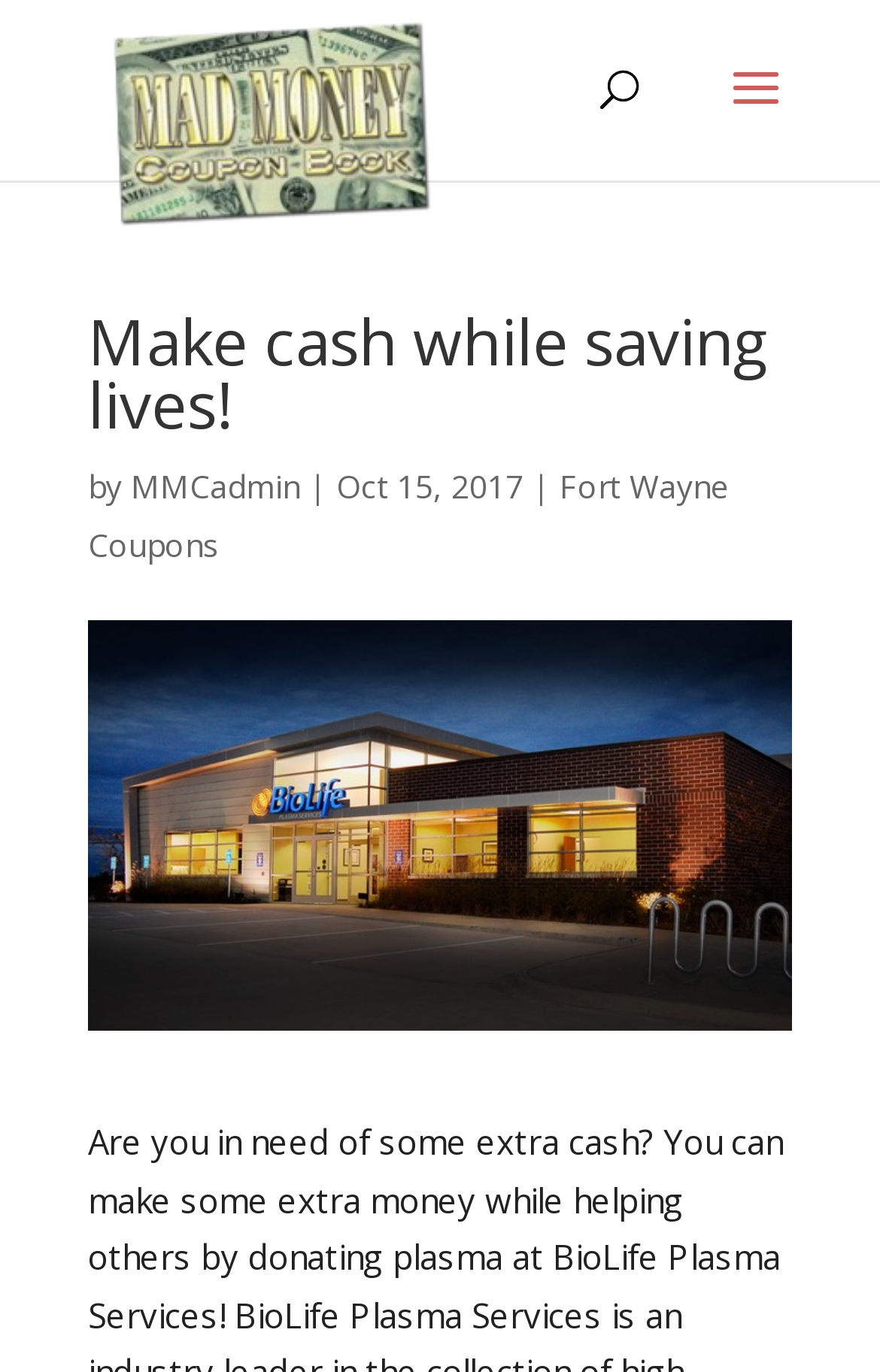When was the webpage last updated?
Provide a one-word or short-phrase answer based on the image.

Oct 15, 2017